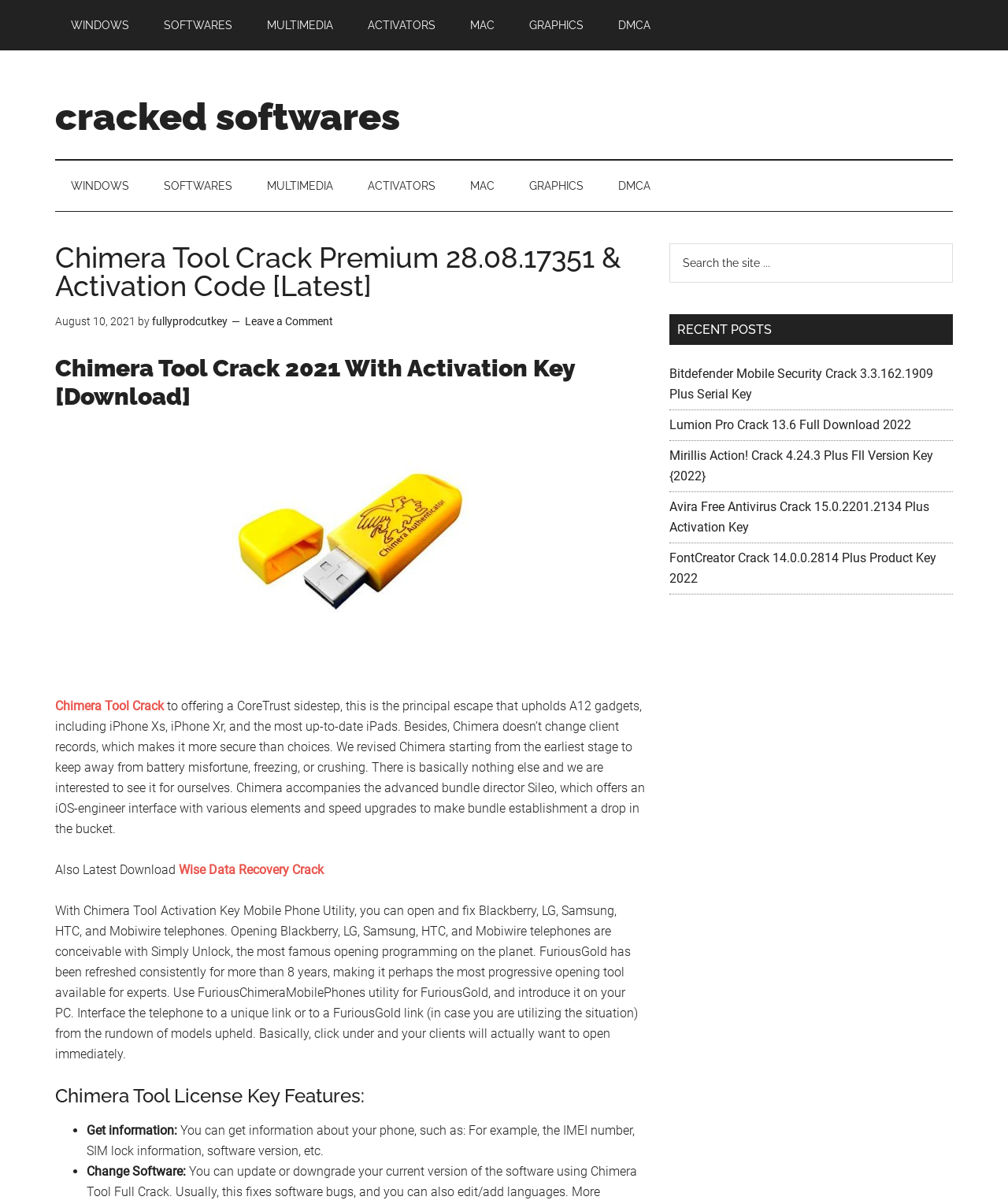Please specify the bounding box coordinates of the clickable section necessary to execute the following command: "View Contact Us information".

None